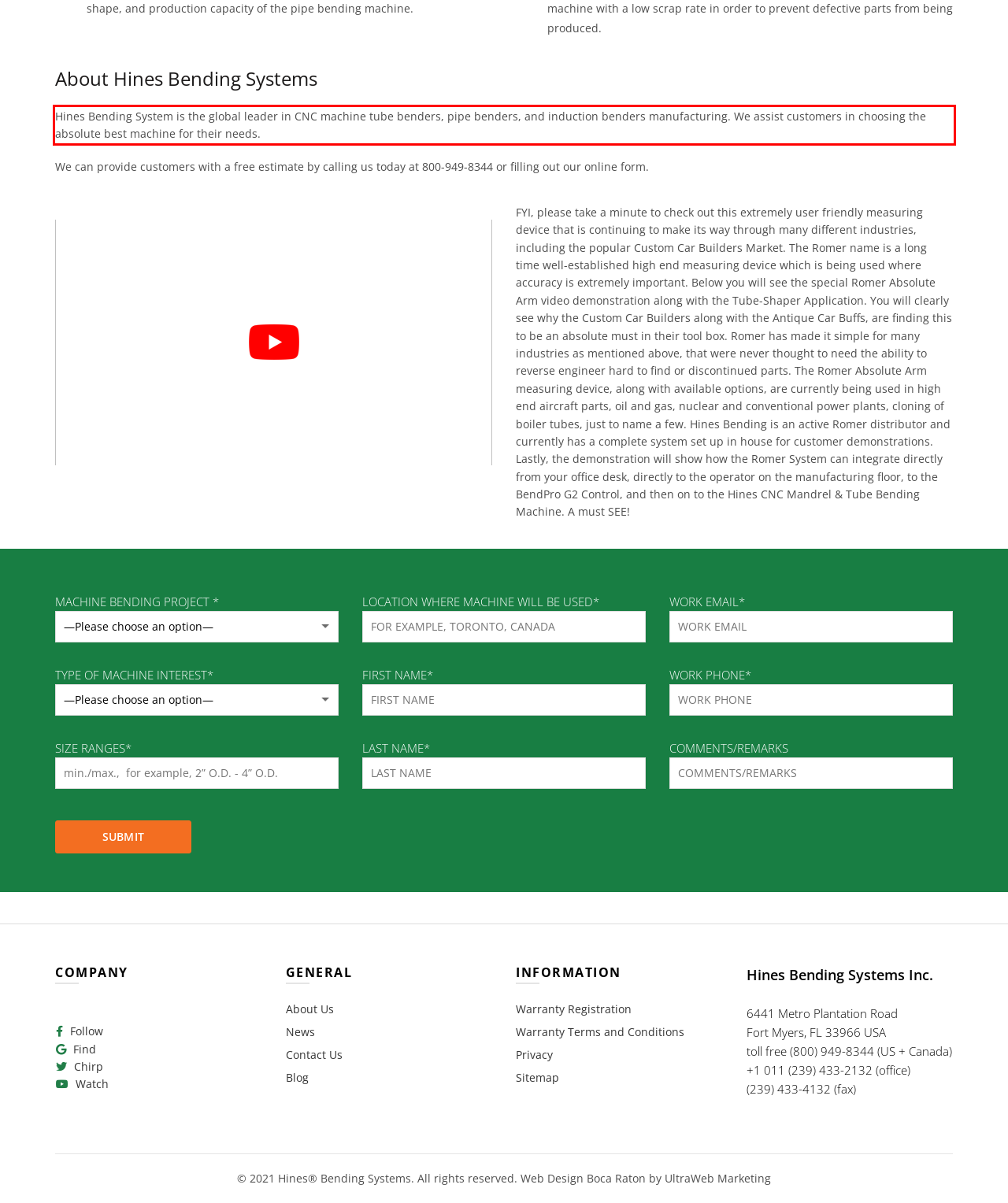You are provided with a screenshot of a webpage containing a red bounding box. Please extract the text enclosed by this red bounding box.

Hines Bending System is the global leader in CNC machine tube benders, pipe benders, and induction benders manufacturing. We assist customers in choosing the absolute best machine for their needs.